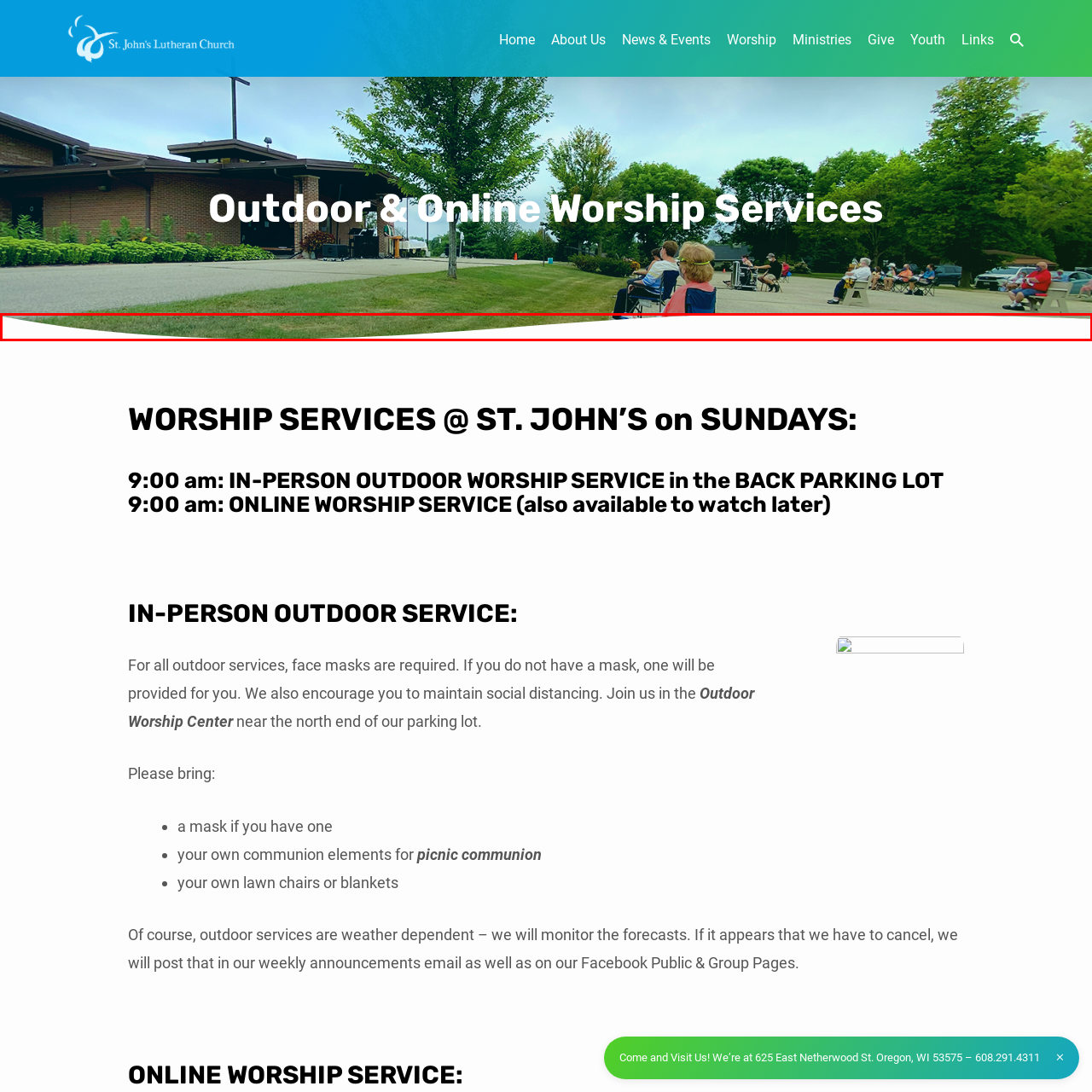Elaborate on the details of the image that is highlighted by the red boundary.

The image features a lush green lawn, suggesting a welcoming outdoor environment. It may be related to the outdoor worship services offered by St. John's Lutheran Church in Oregon, WI, as indicated by the church's emphasis on outdoor gatherings. The grassy expanse hints at a space used for community events, promoting a serene and spiritual atmosphere. The image complements the theme of connection and worship in nature, aligning with the church's initiatives for in-person services, where individuals are encouraged to participate while observing safety protocols such as wearing masks and maintaining social distance.